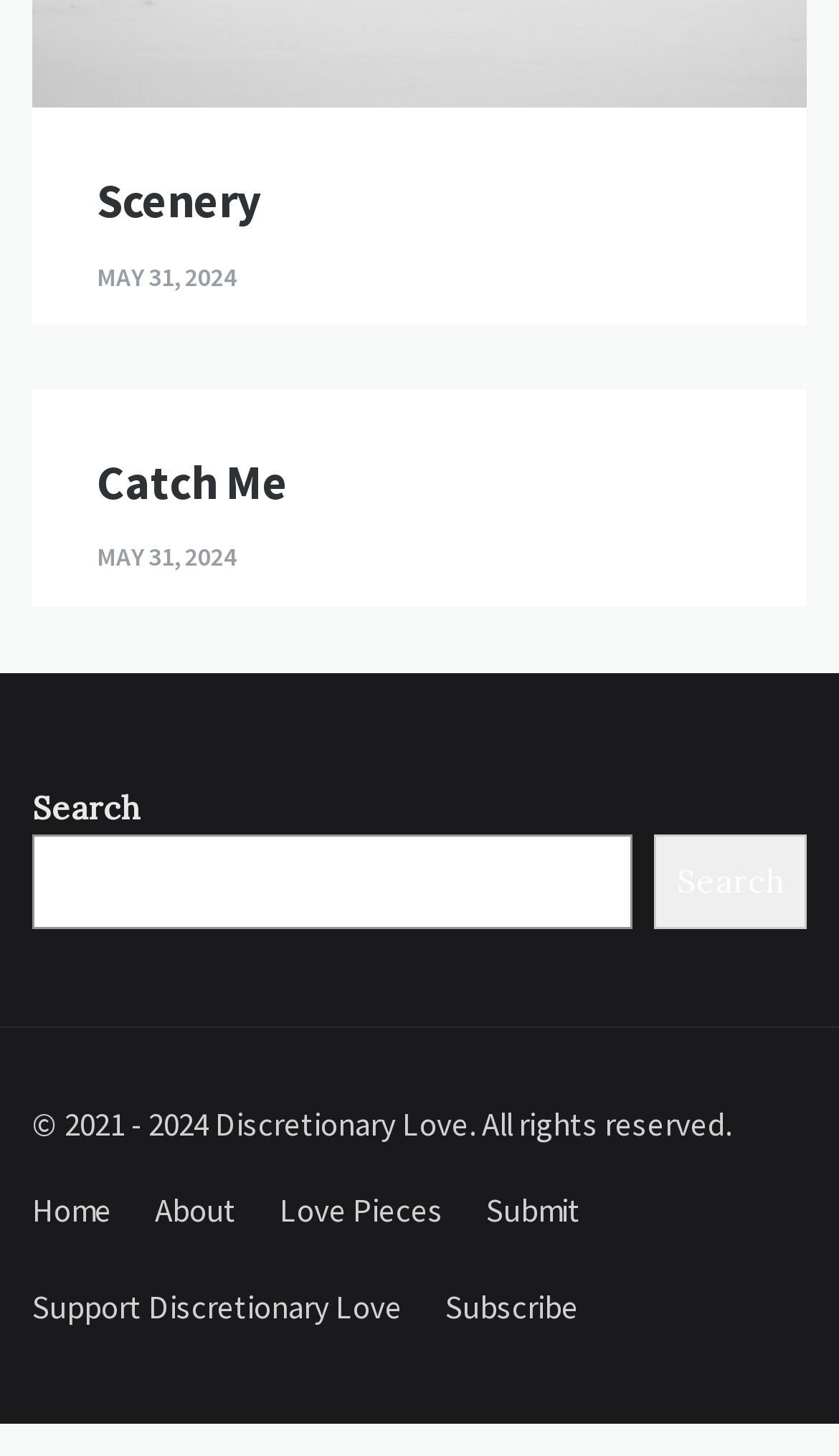What is the copyright information mentioned on the webpage?
Kindly answer the question with as much detail as you can.

The copyright information is mentioned at the bottom of the webpage, stating that all rights are reserved by Discretionary Love from 2021 to 2024.